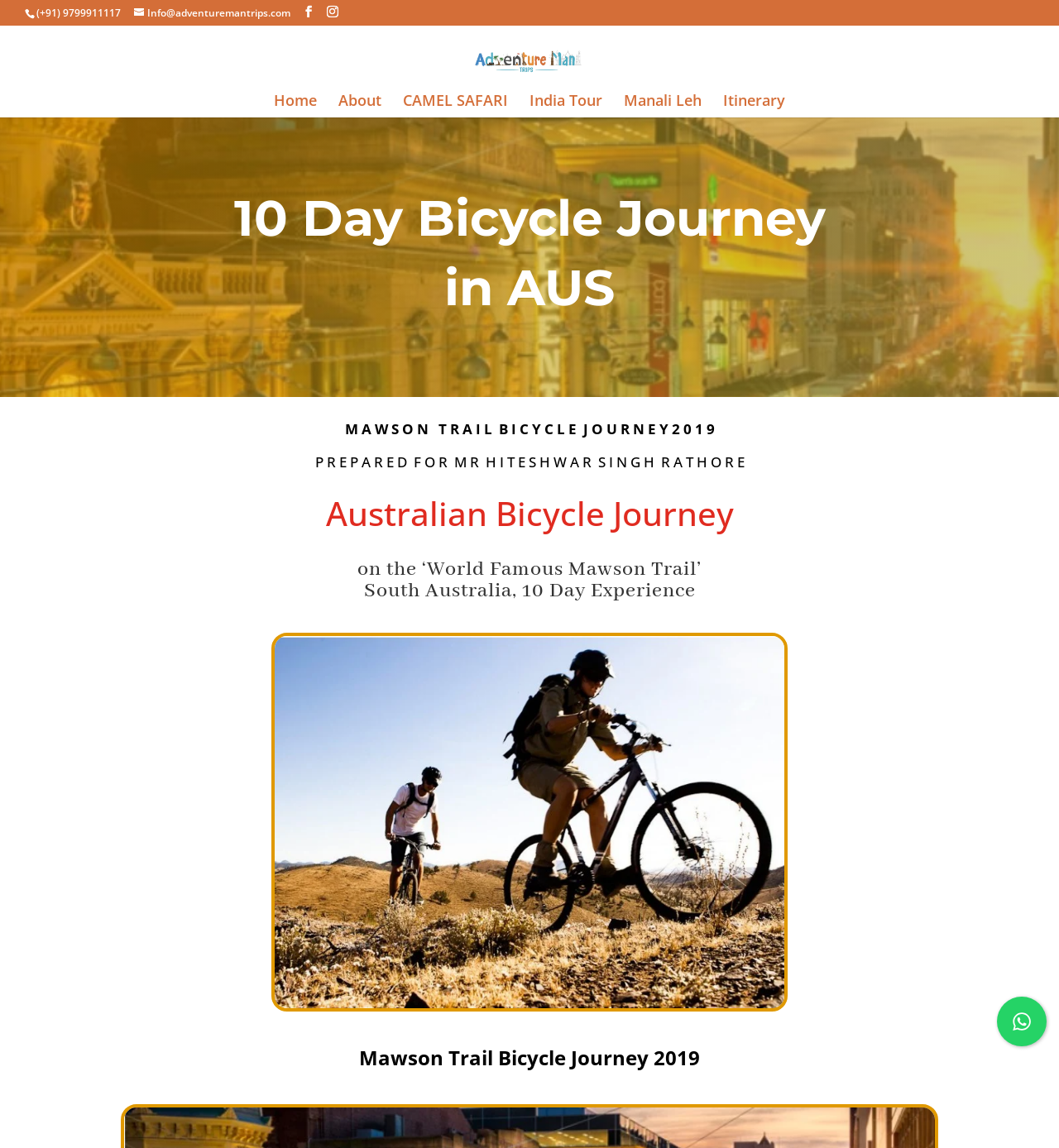Provide the bounding box coordinates for the area that should be clicked to complete the instruction: "View the itinerary".

[0.683, 0.082, 0.741, 0.102]